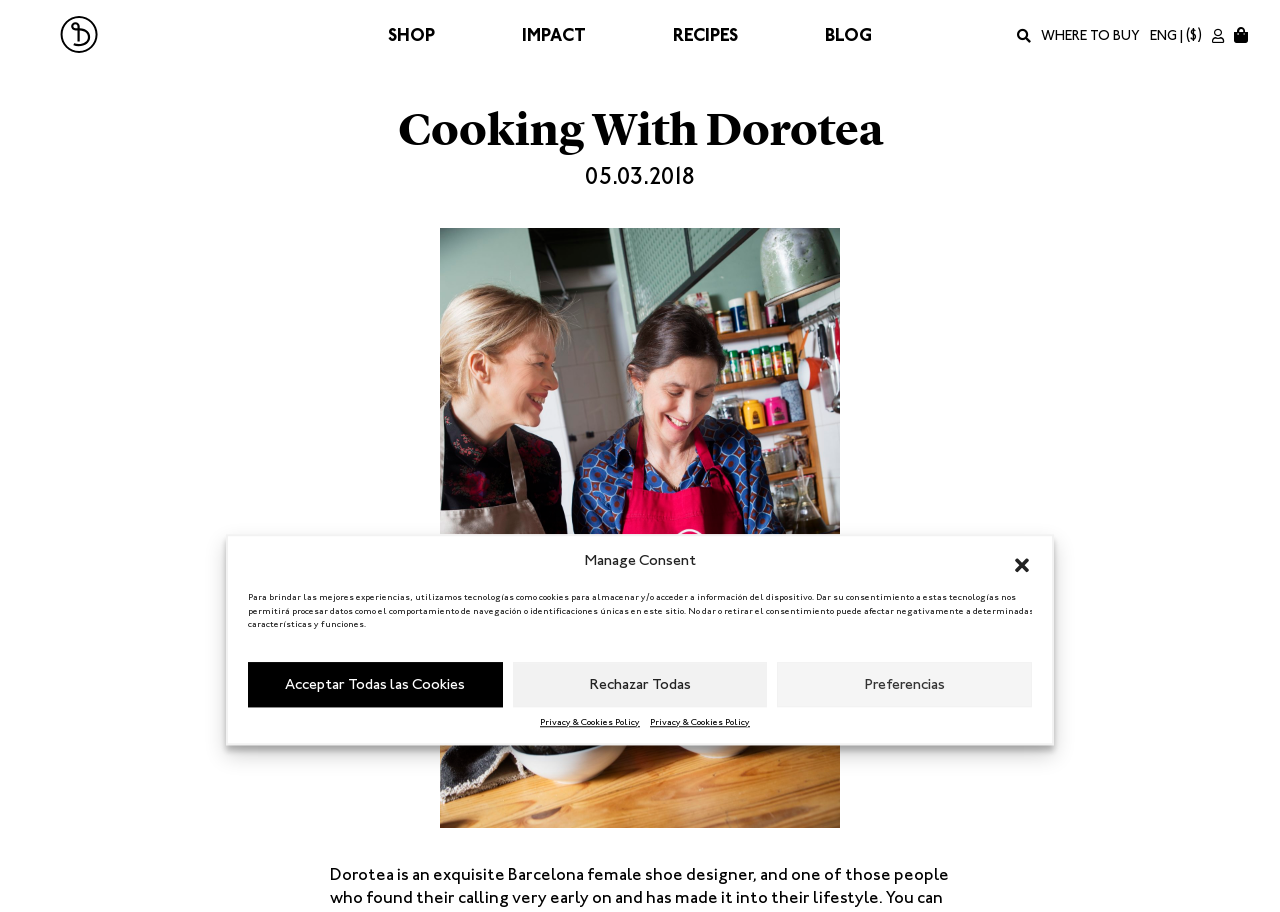Please specify the bounding box coordinates of the region to click in order to perform the following instruction: "Click the 'Close dialog' button".

[0.791, 0.604, 0.806, 0.626]